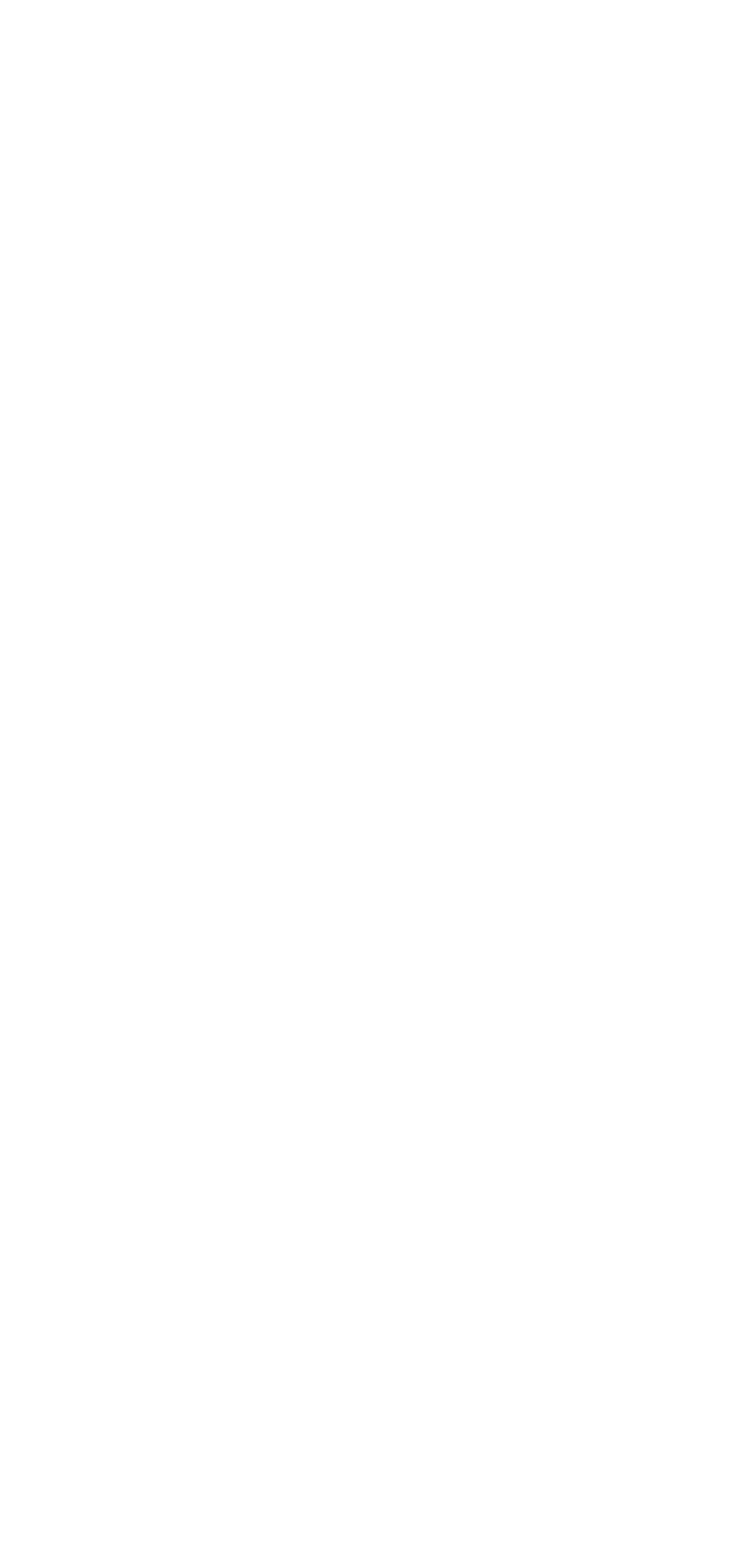Please provide a comprehensive answer to the question below using the information from the image: How many links are there in the 'About' section?

I examine the links under the 'About' section and count 2 links: 'About Flickering Myth' and 'Write for Flickering Myth'.